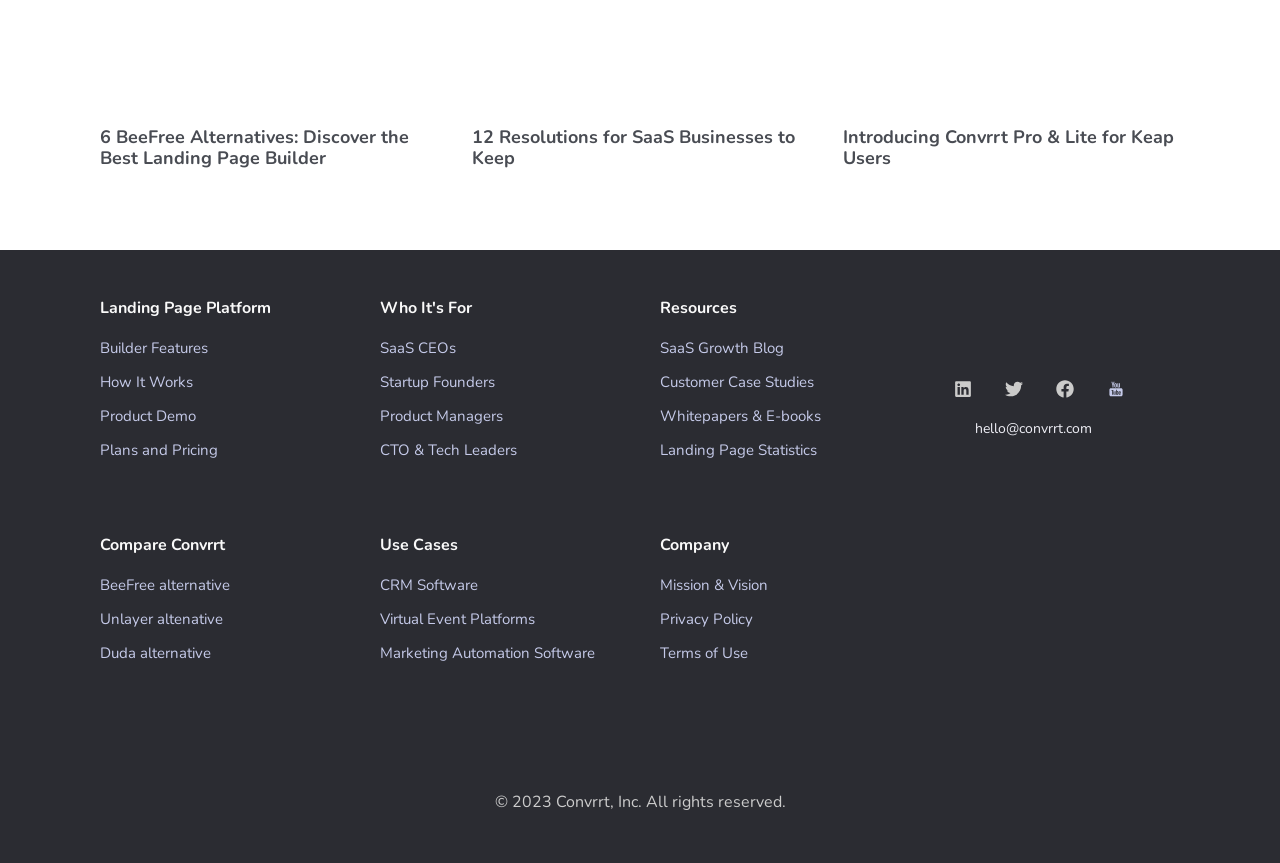Can you show the bounding box coordinates of the region to click on to complete the task described in the instruction: "Click on the 'Builder Features' link"?

[0.078, 0.383, 0.266, 0.423]